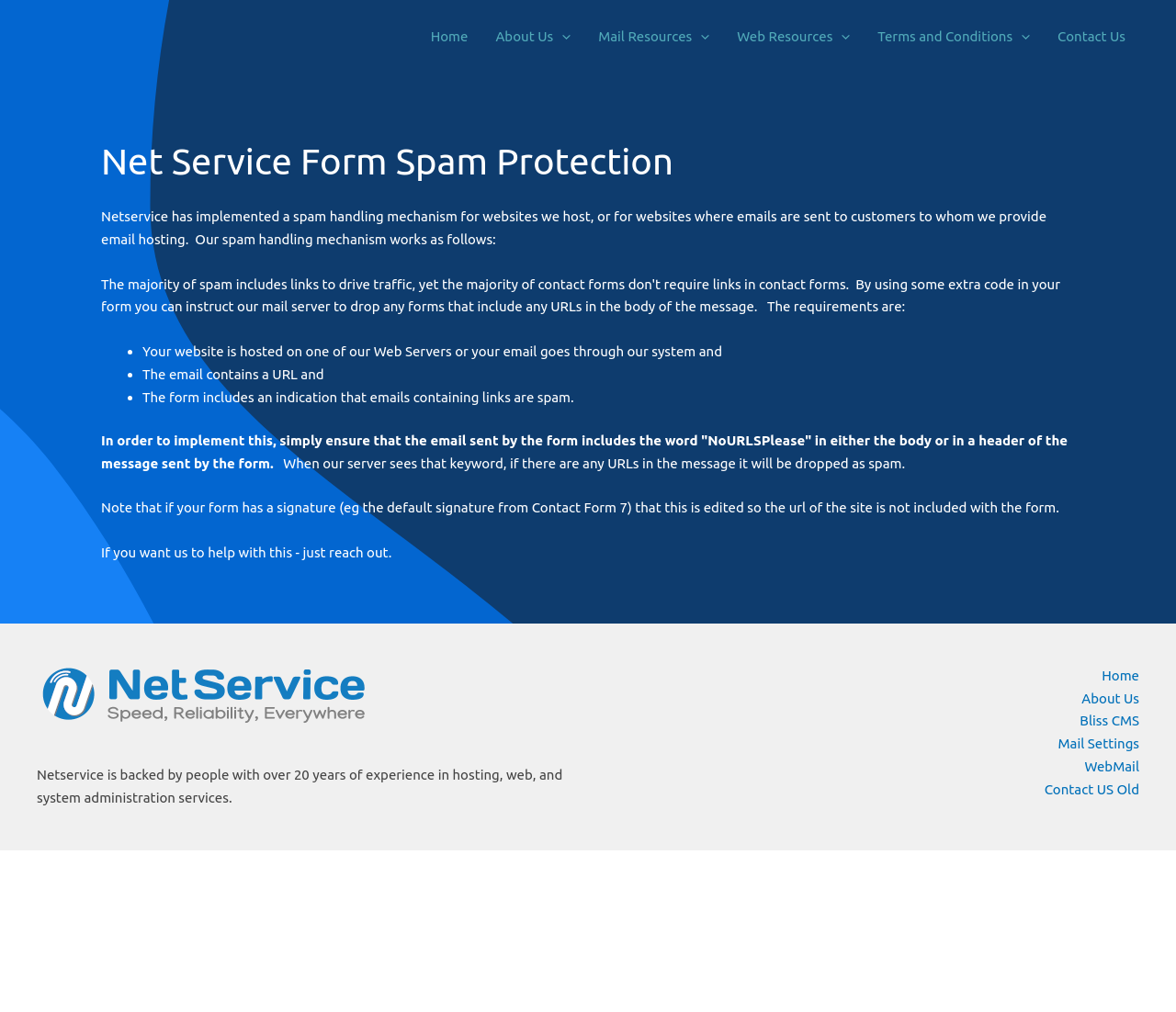Find the bounding box coordinates for the element described here: "parent_node: Web Resources aria-label="Menu Toggle"".

[0.708, 0.005, 0.723, 0.068]